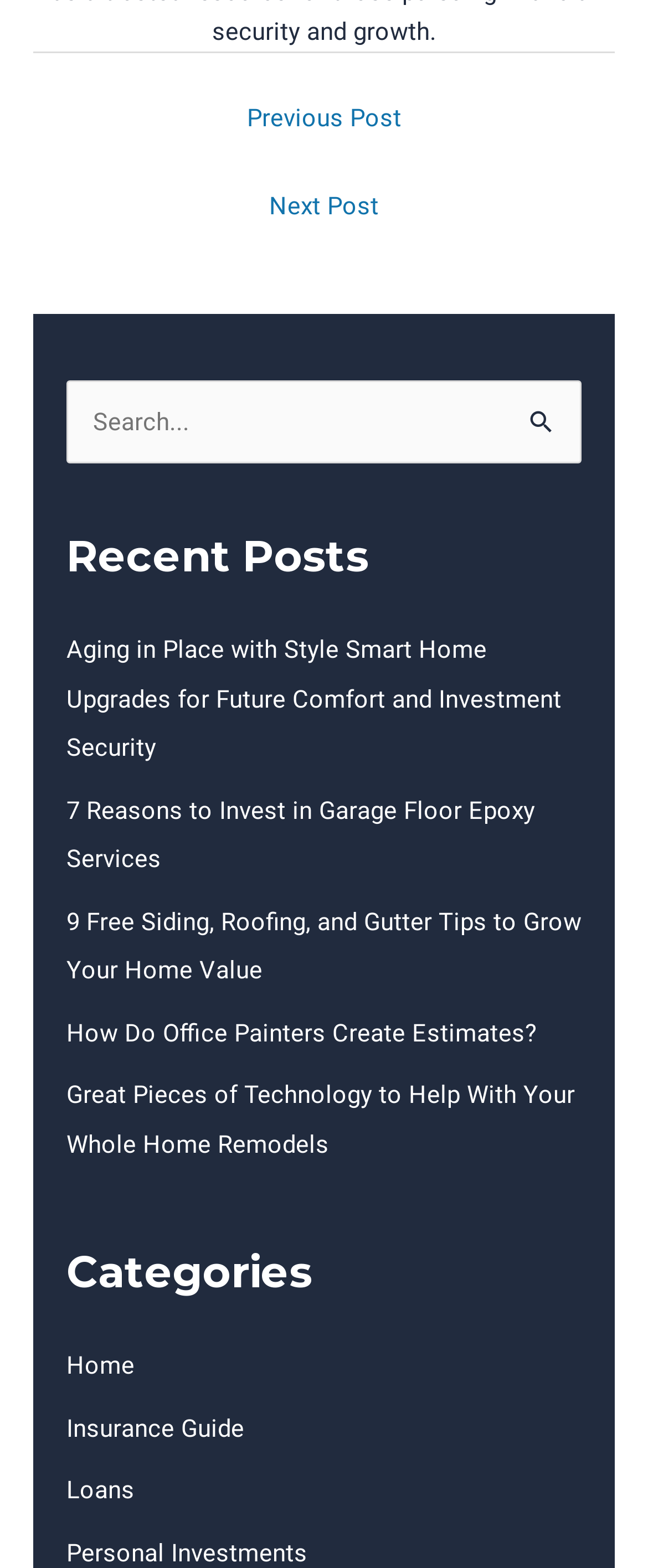Please specify the bounding box coordinates of the area that should be clicked to accomplish the following instruction: "Go to previous post". The coordinates should consist of four float numbers between 0 and 1, i.e., [left, top, right, bottom].

[0.074, 0.059, 0.926, 0.095]